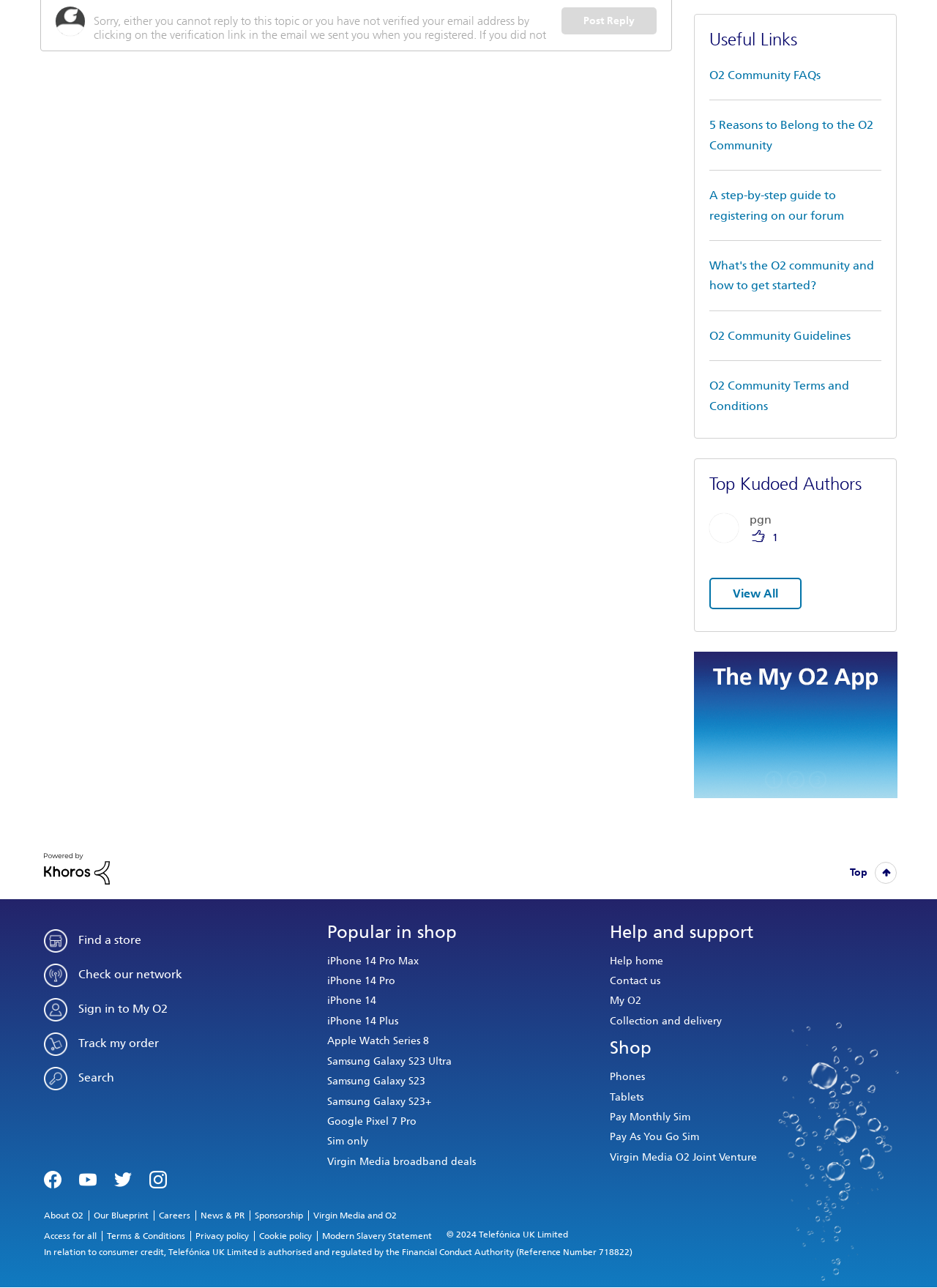Provide the bounding box coordinates of the HTML element this sentence describes: "Virgin Media O2 Joint Venture". The bounding box coordinates consist of four float numbers between 0 and 1, i.e., [left, top, right, bottom].

[0.651, 0.894, 0.808, 0.903]